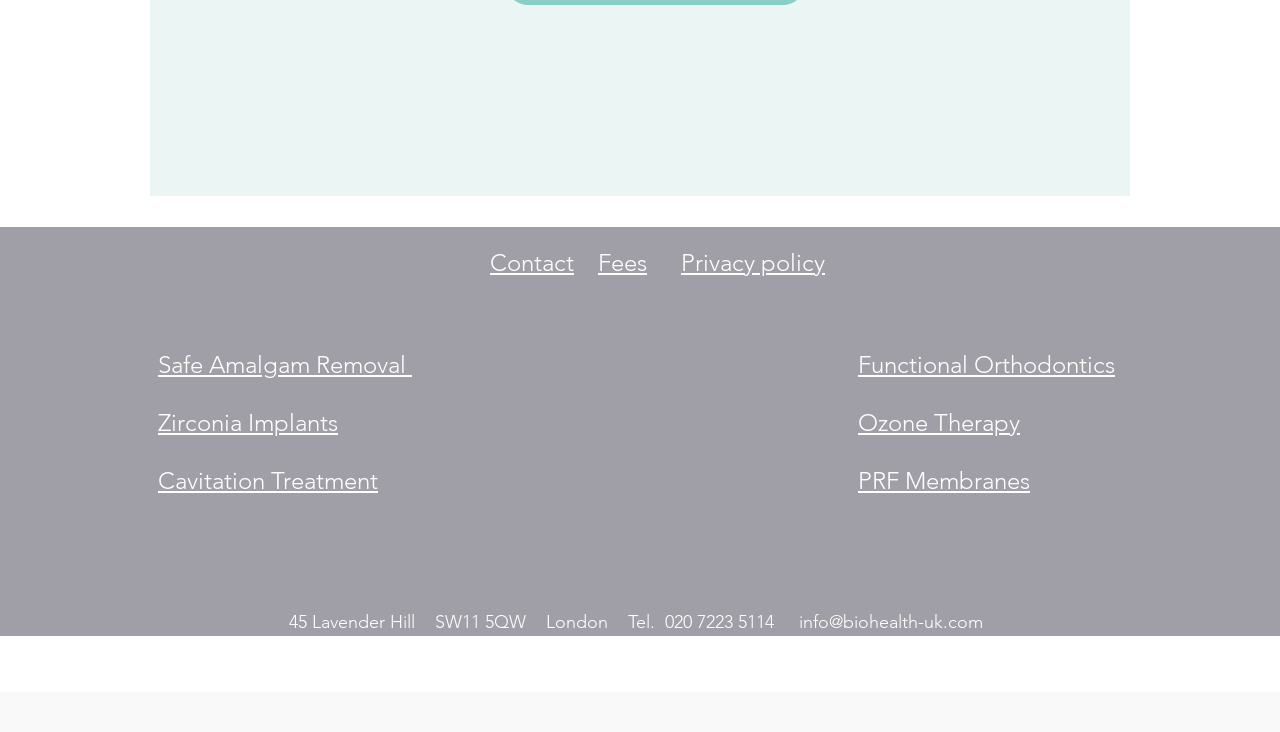Specify the bounding box coordinates of the element's region that should be clicked to achieve the following instruction: "Click on Safe Amalgam Removal". The bounding box coordinates consist of four float numbers between 0 and 1, in the format [left, top, right, bottom].

[0.123, 0.478, 0.322, 0.518]